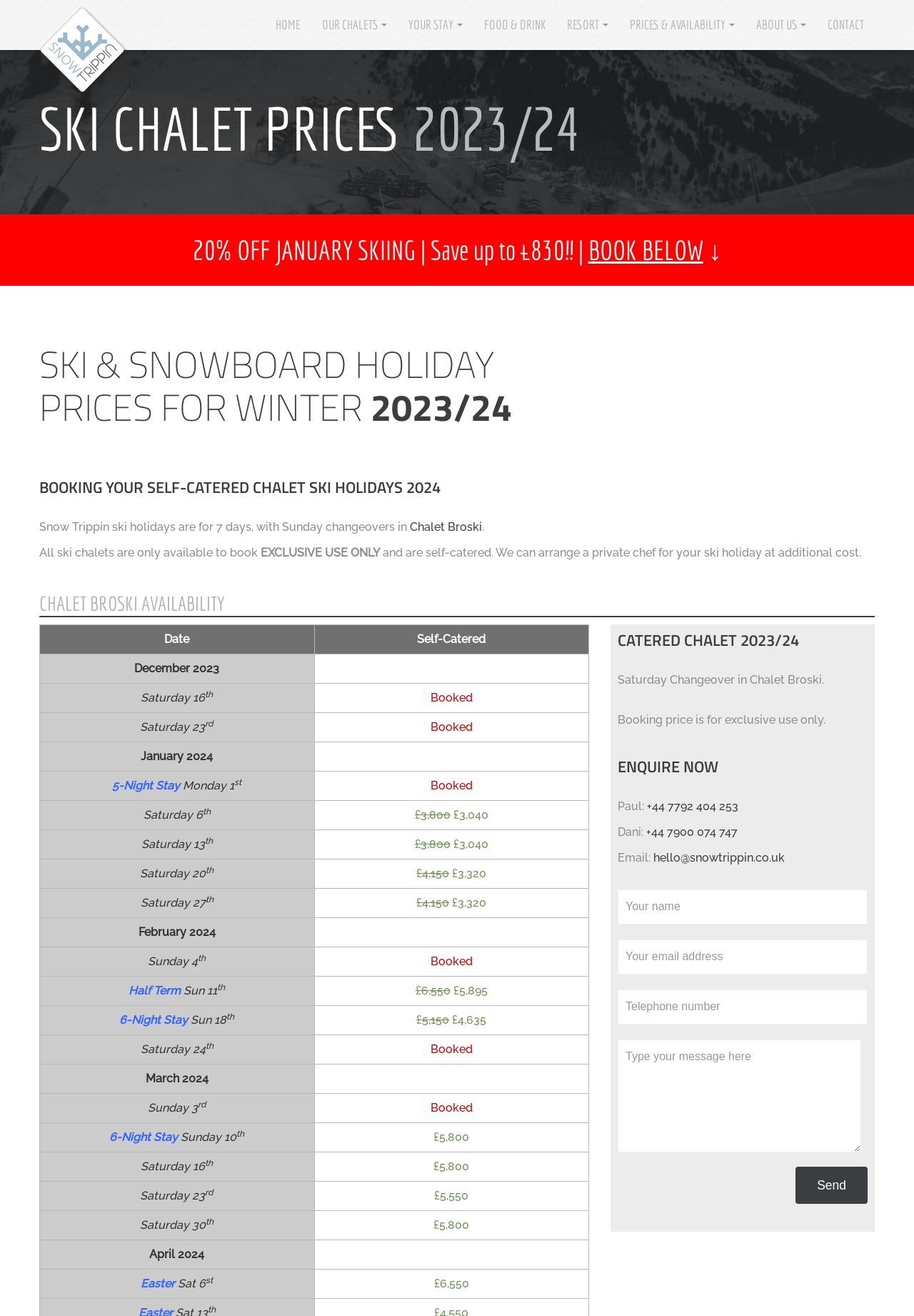Please specify the bounding box coordinates of the clickable region to carry out the following instruction: "Explore 'FOOD & DRINK' options". The coordinates should be four float numbers between 0 and 1, in the format [left, top, right, bottom].

[0.518, 0.0, 0.609, 0.038]